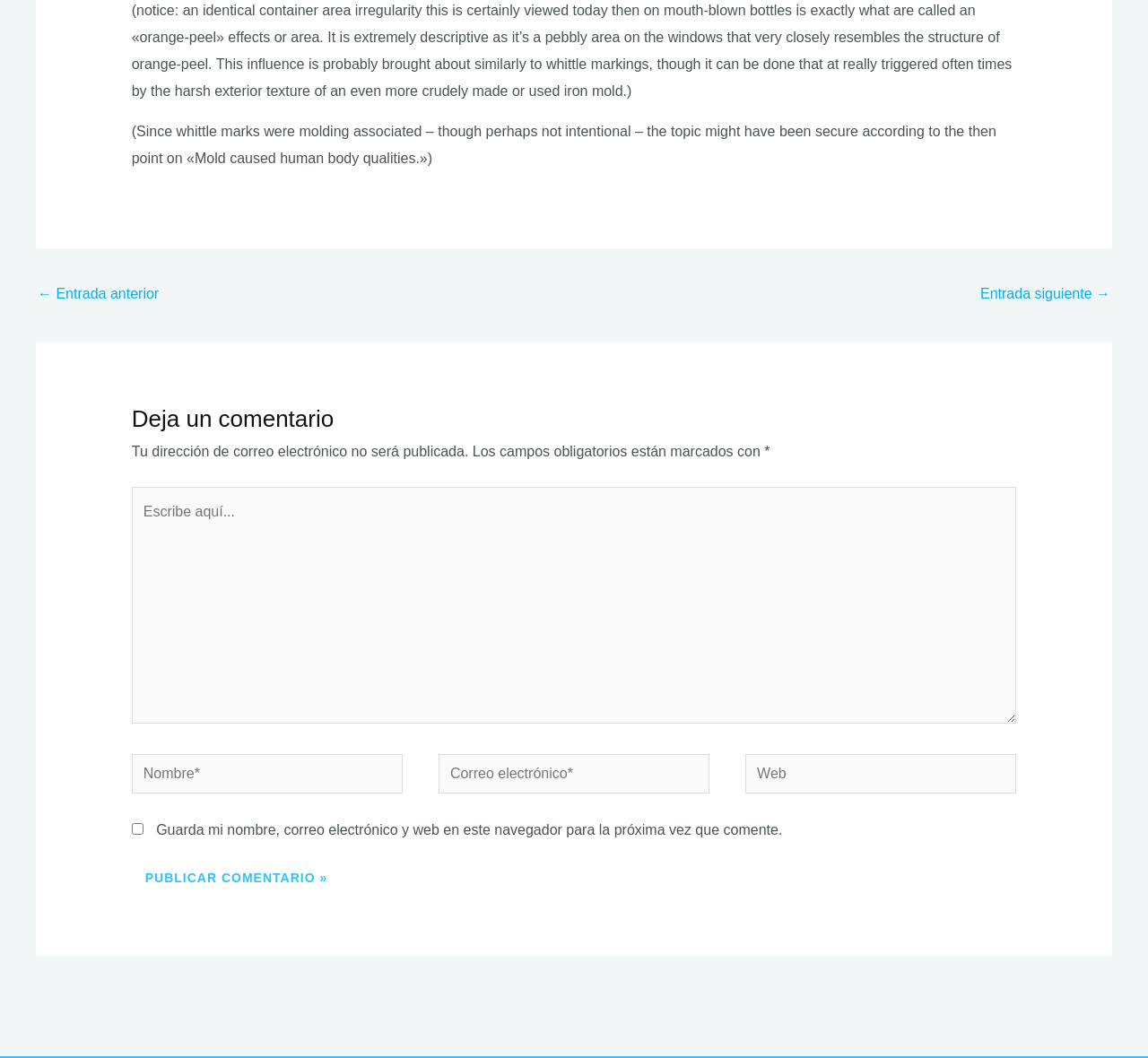What is the button at the bottom of the comment form for?
Look at the image and respond with a one-word or short-phrase answer.

Publish comment